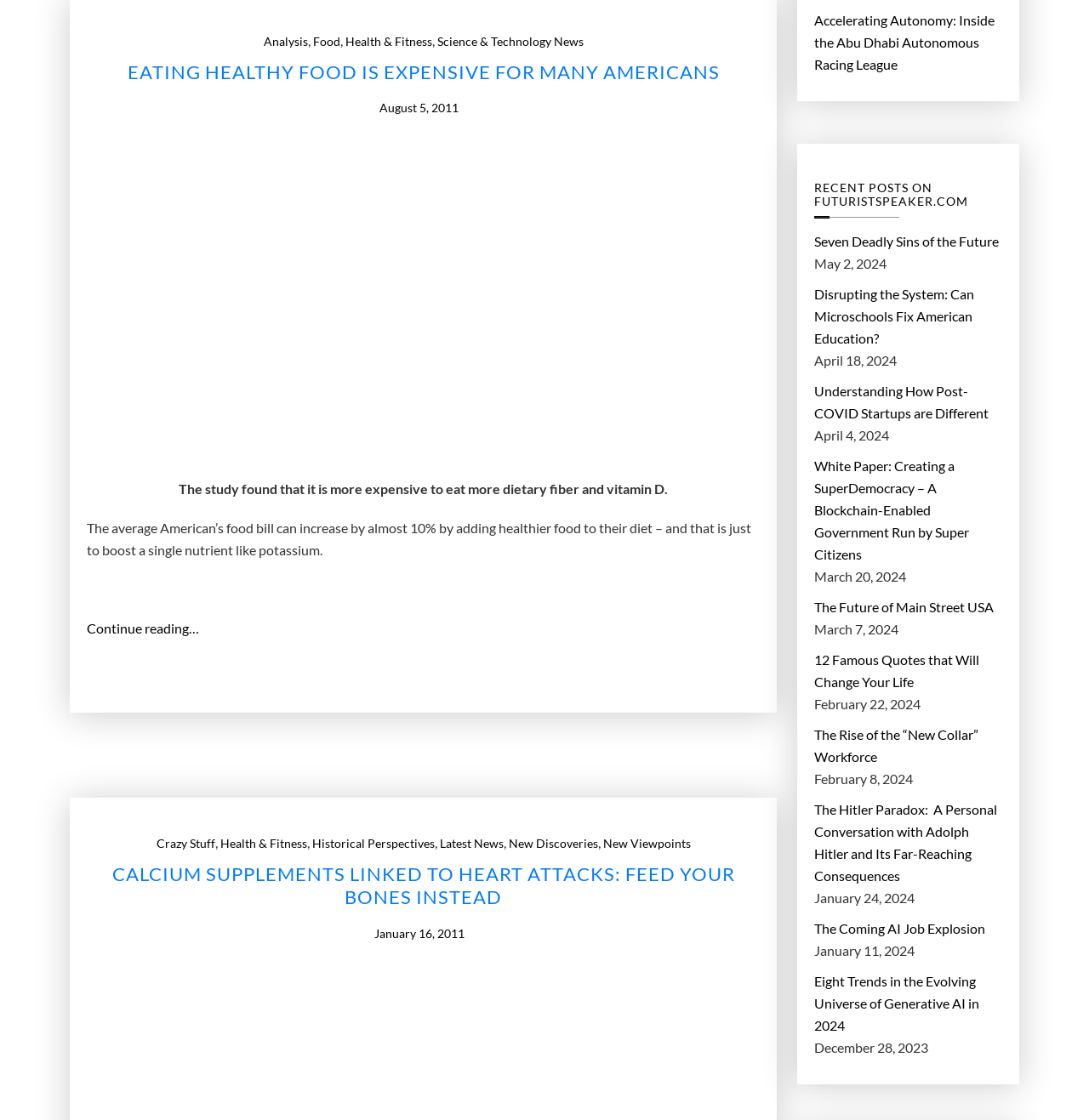Identify the bounding box coordinates of the area that should be clicked in order to complete the given instruction: "Subscribe to 'RSS RECENT POSTS ON FUTURISTSPEAKER.COM'". The bounding box coordinates should be four float numbers between 0 and 1, i.e., [left, top, right, bottom].

[0.748, 0.143, 0.92, 0.194]